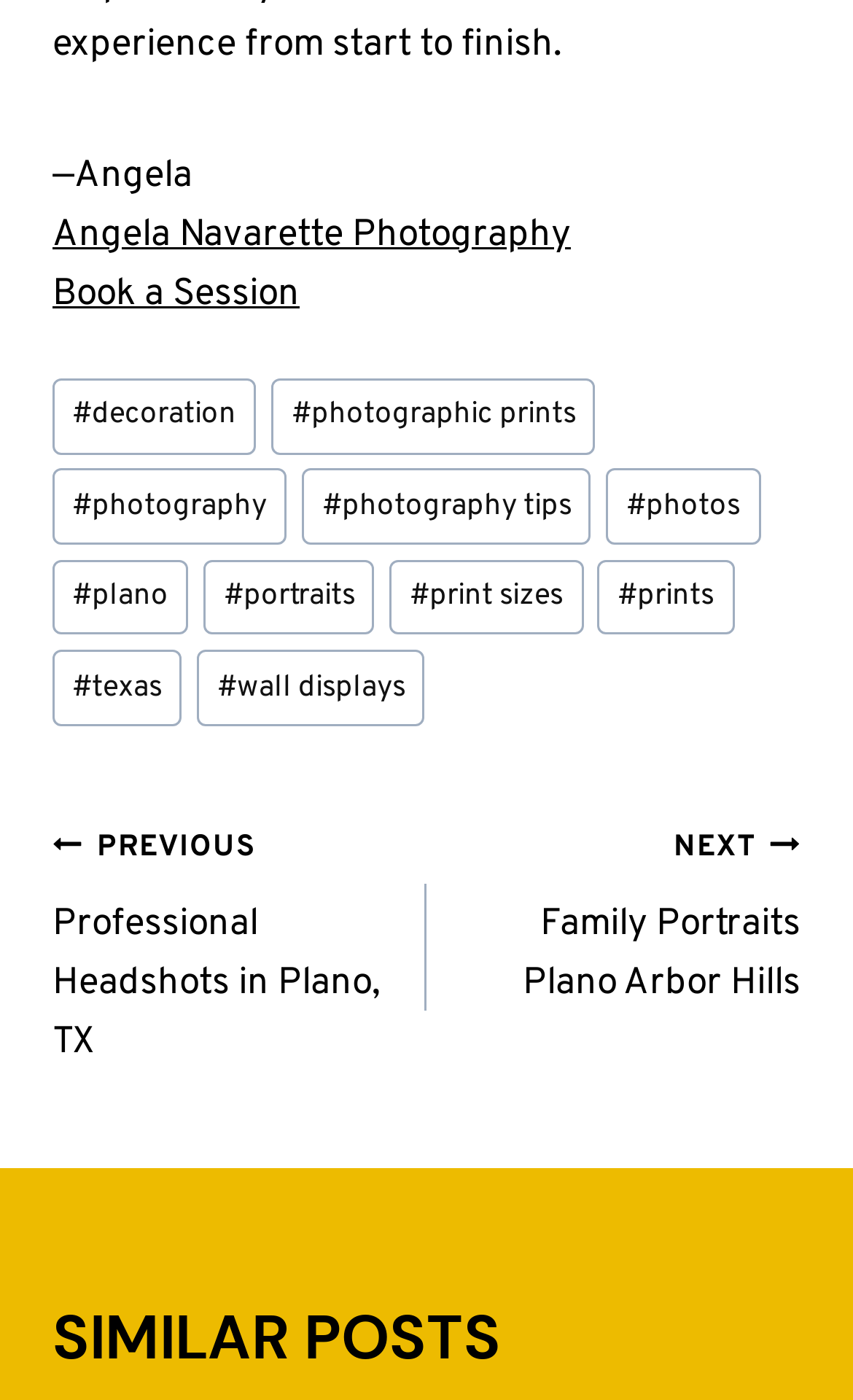Using the details in the image, give a detailed response to the question below:
What is the photographer's name?

The photographer's name is Angela, which is mentioned in the static text element at the top of the page, '—Angela'.